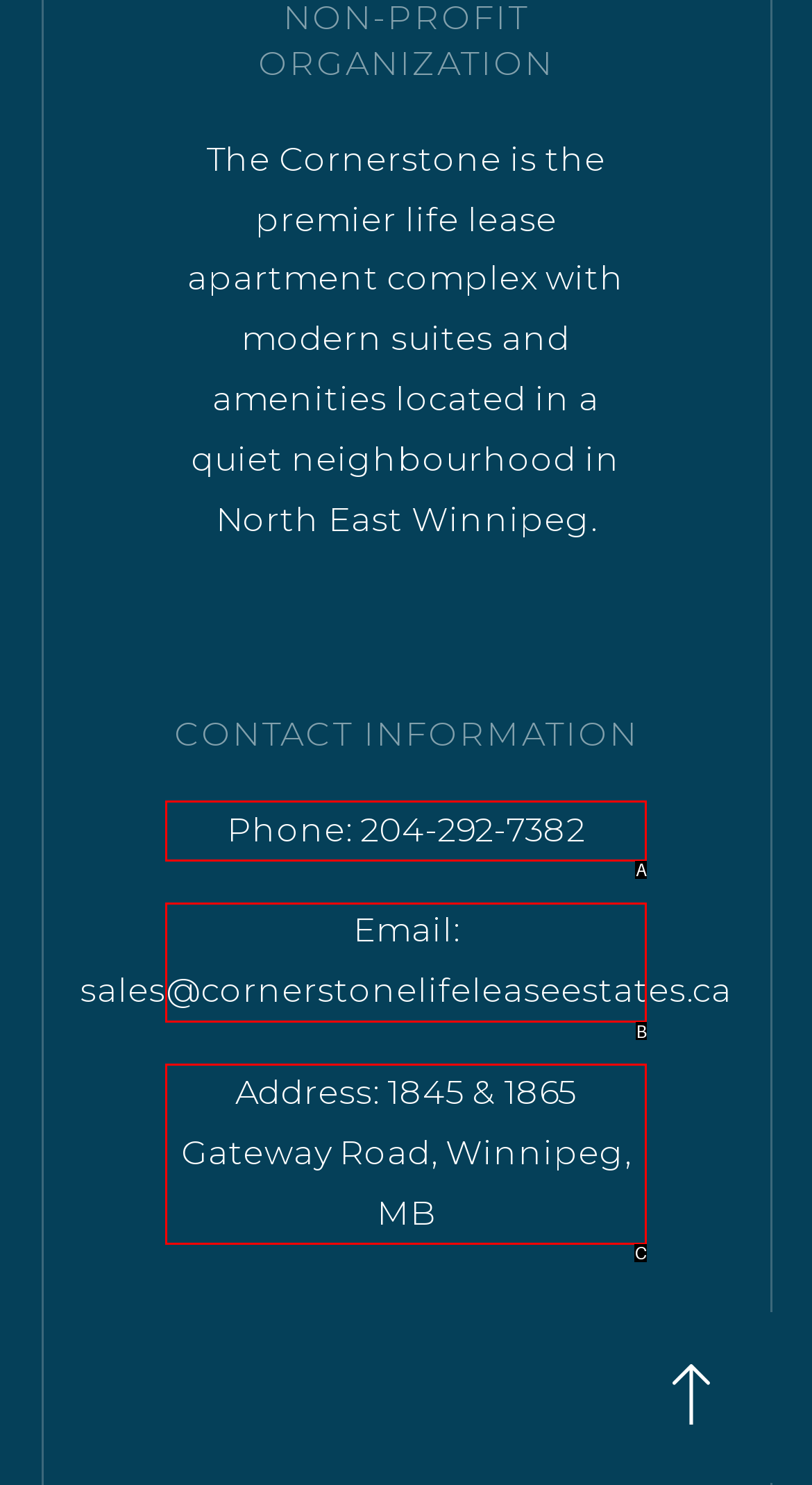Select the letter that corresponds to this element description: Phone: 204-292-7382
Answer with the letter of the correct option directly.

A